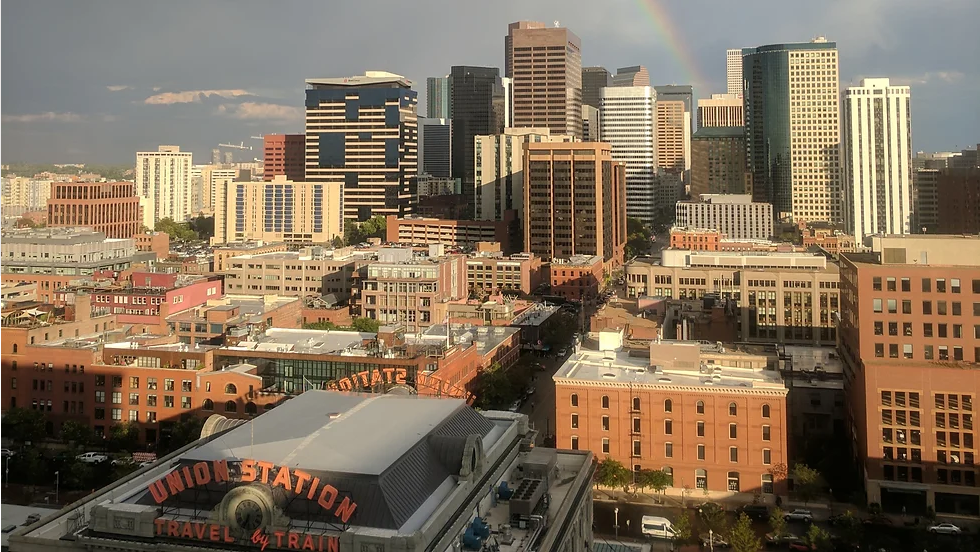What type of buildings are present in the downtown area?
We need a detailed and exhaustive answer to the question. Please elaborate.

The caption states that the urban landscape of downtown Denver unfolds behind Union Station, featuring 'a mix of modern skyscrapers and classic buildings', which reflects the city's architectural diversity.